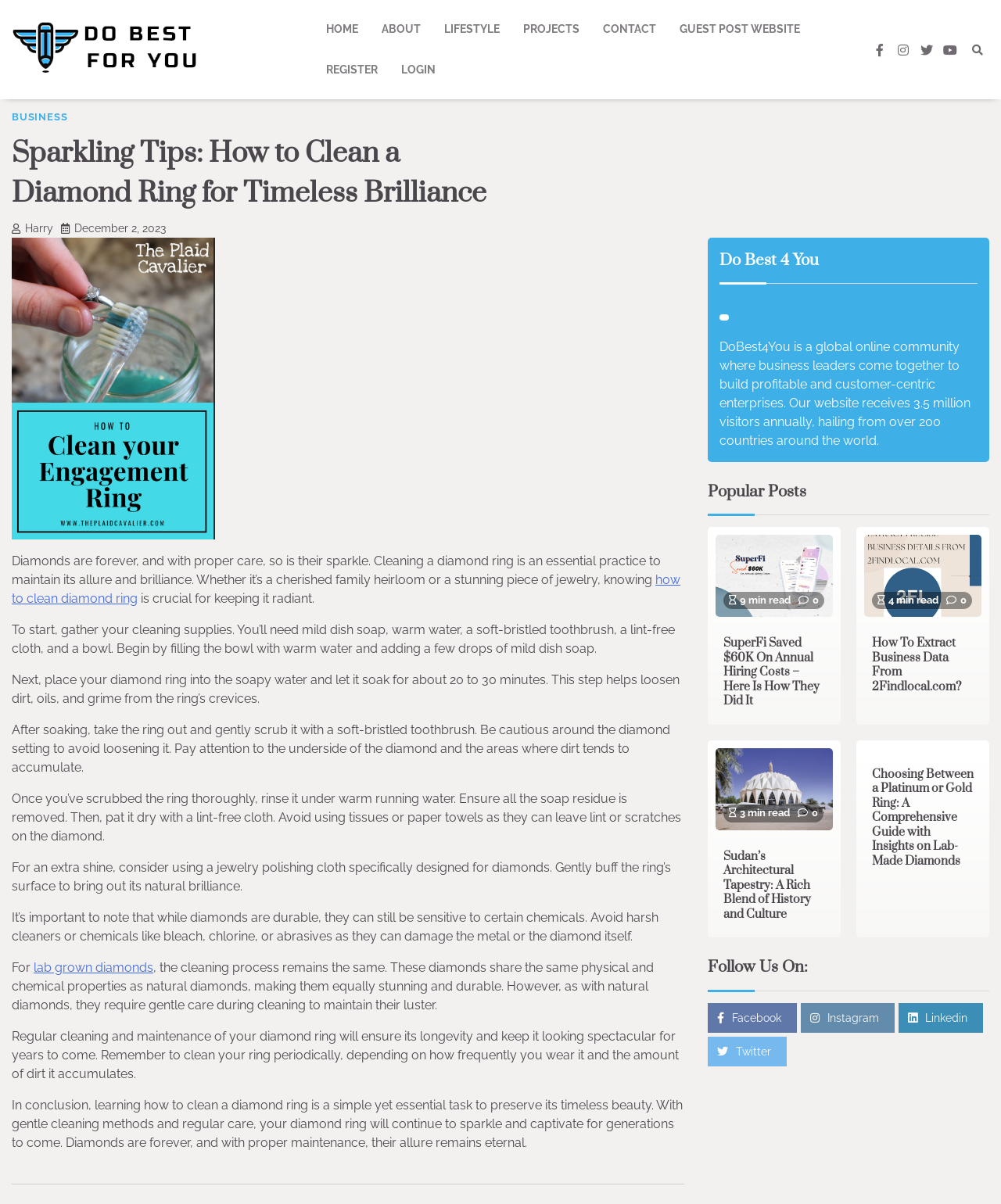Please give a succinct answer to the question in one word or phrase:
What is the purpose of using a jewelry polishing cloth?

Extra shine